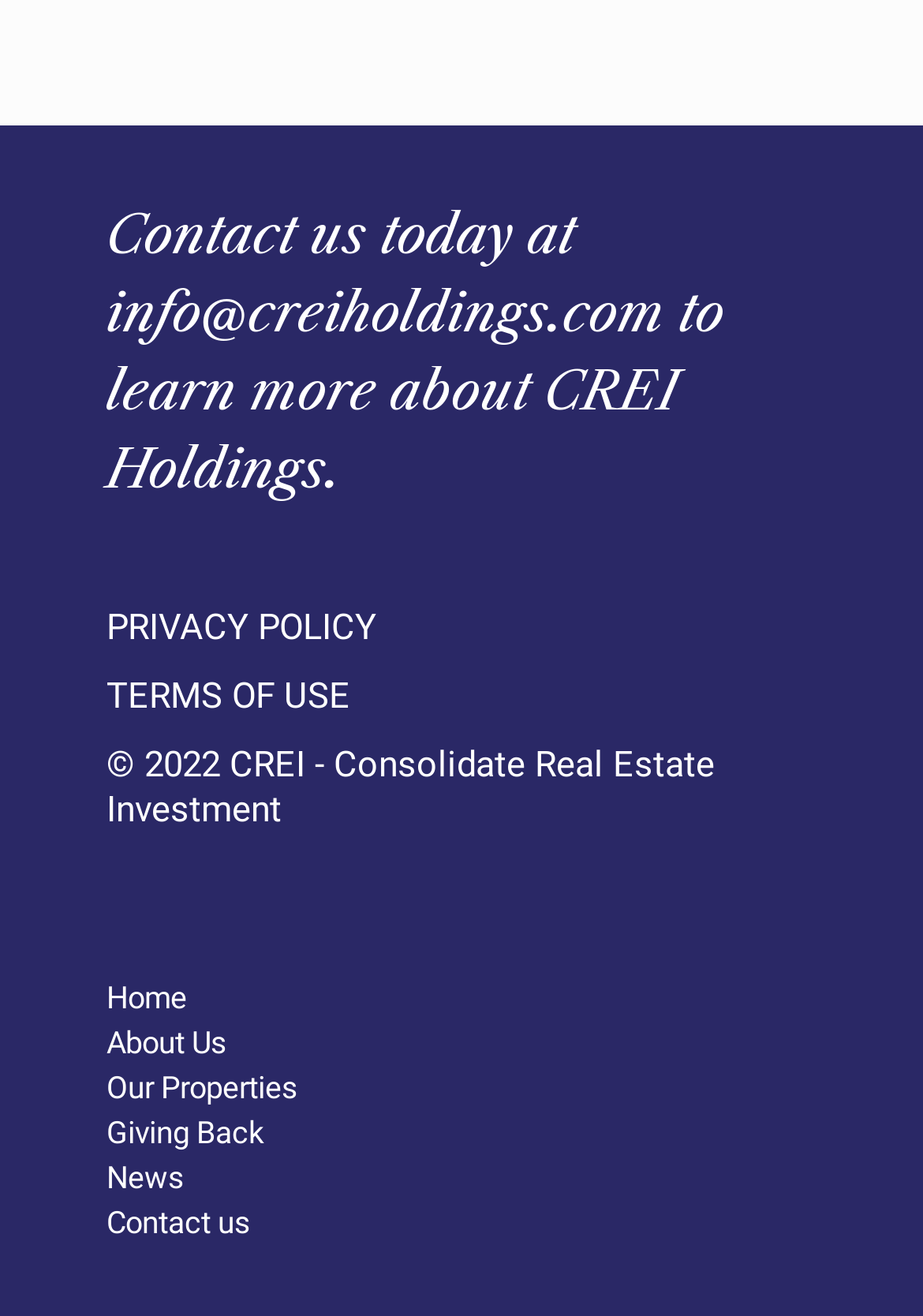Specify the bounding box coordinates of the area to click in order to execute this command: 'View privacy policy'. The coordinates should consist of four float numbers ranging from 0 to 1, and should be formatted as [left, top, right, bottom].

[0.115, 0.46, 0.885, 0.495]